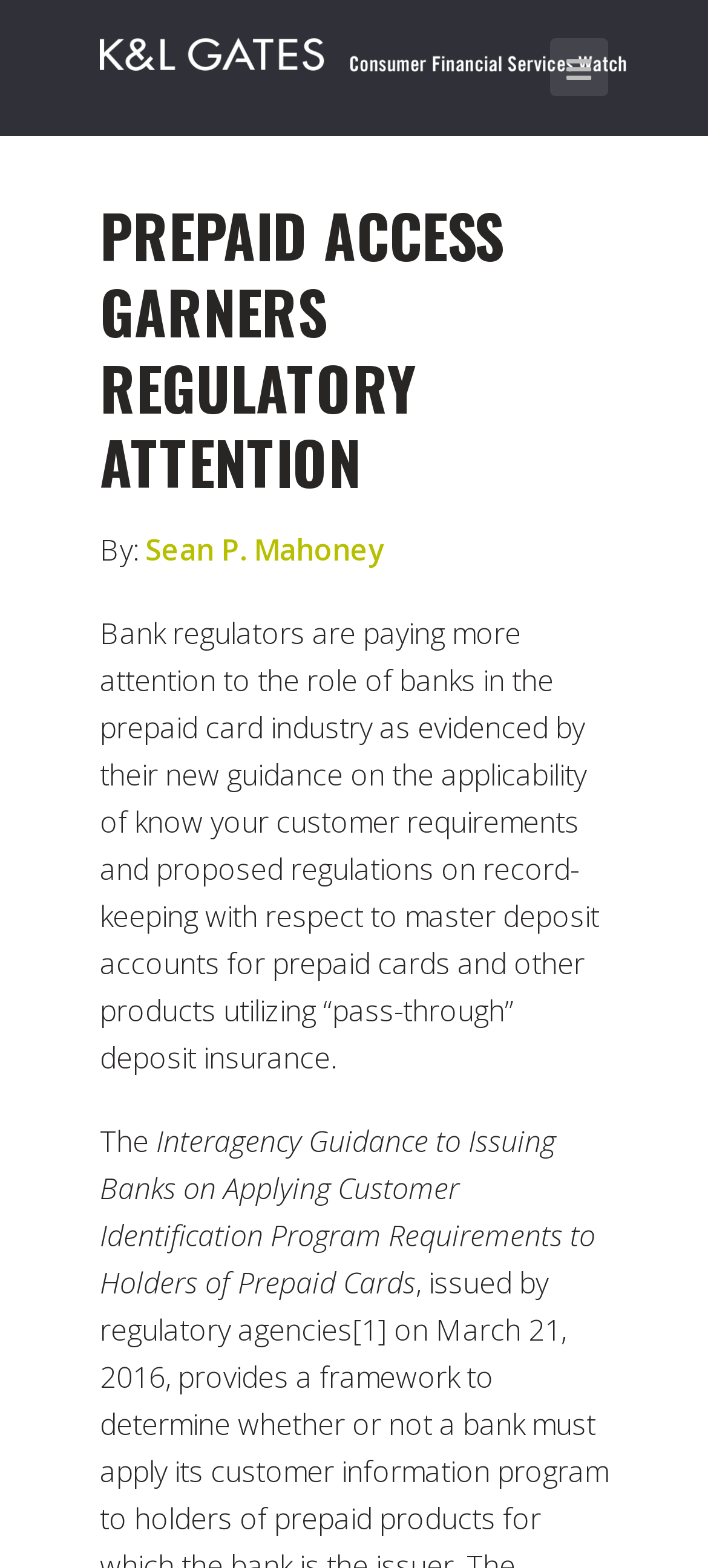Given the webpage screenshot and the description, determine the bounding box coordinates (top-left x, top-left y, bottom-right x, bottom-right y) that define the location of the UI element matching this description: title="Consumer Financial Services Watch"

[0.141, 0.009, 0.885, 0.051]